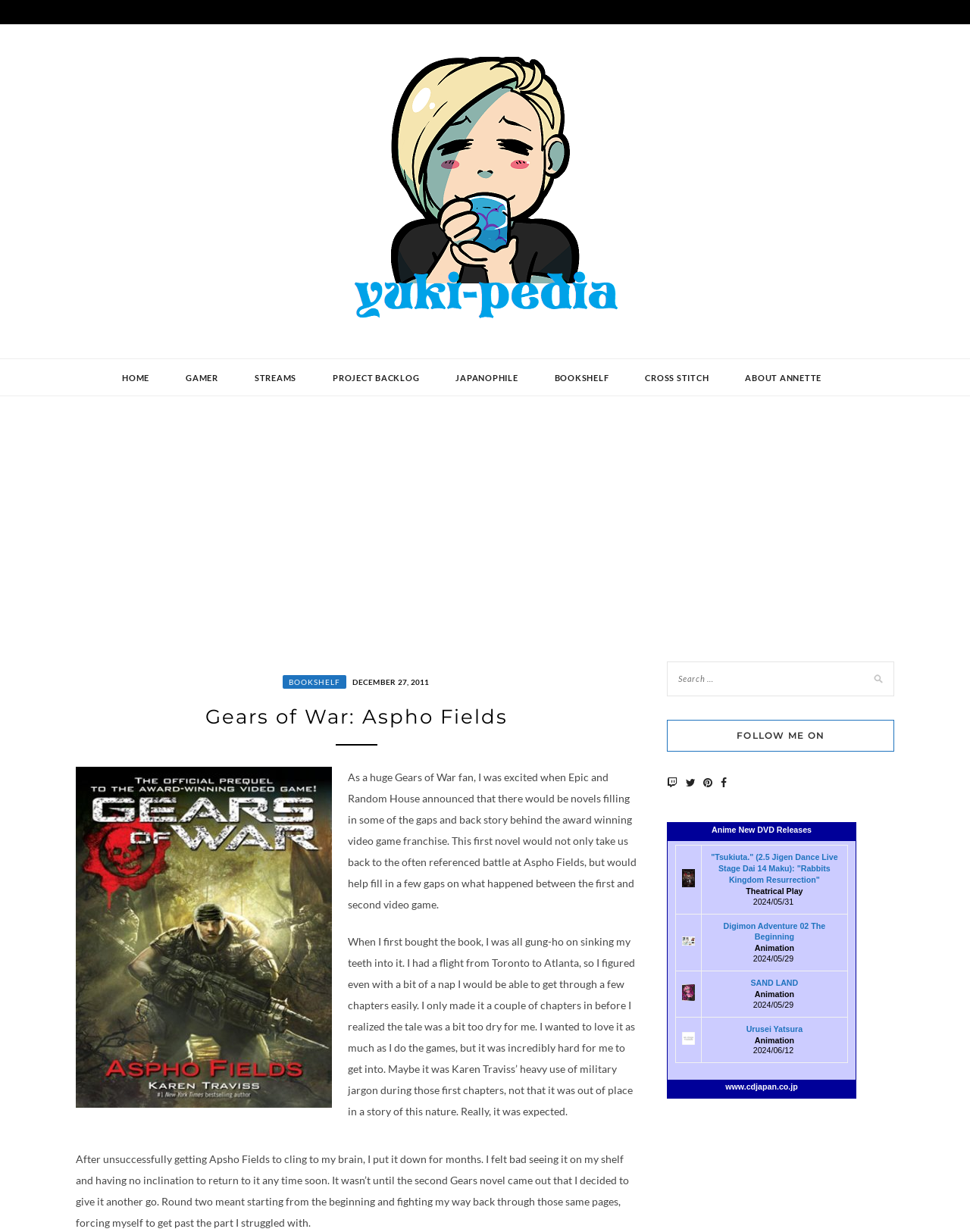Give a one-word or phrase response to the following question: What is the author's opinion about the first Gears of War novel?

It was dry and hard to get into